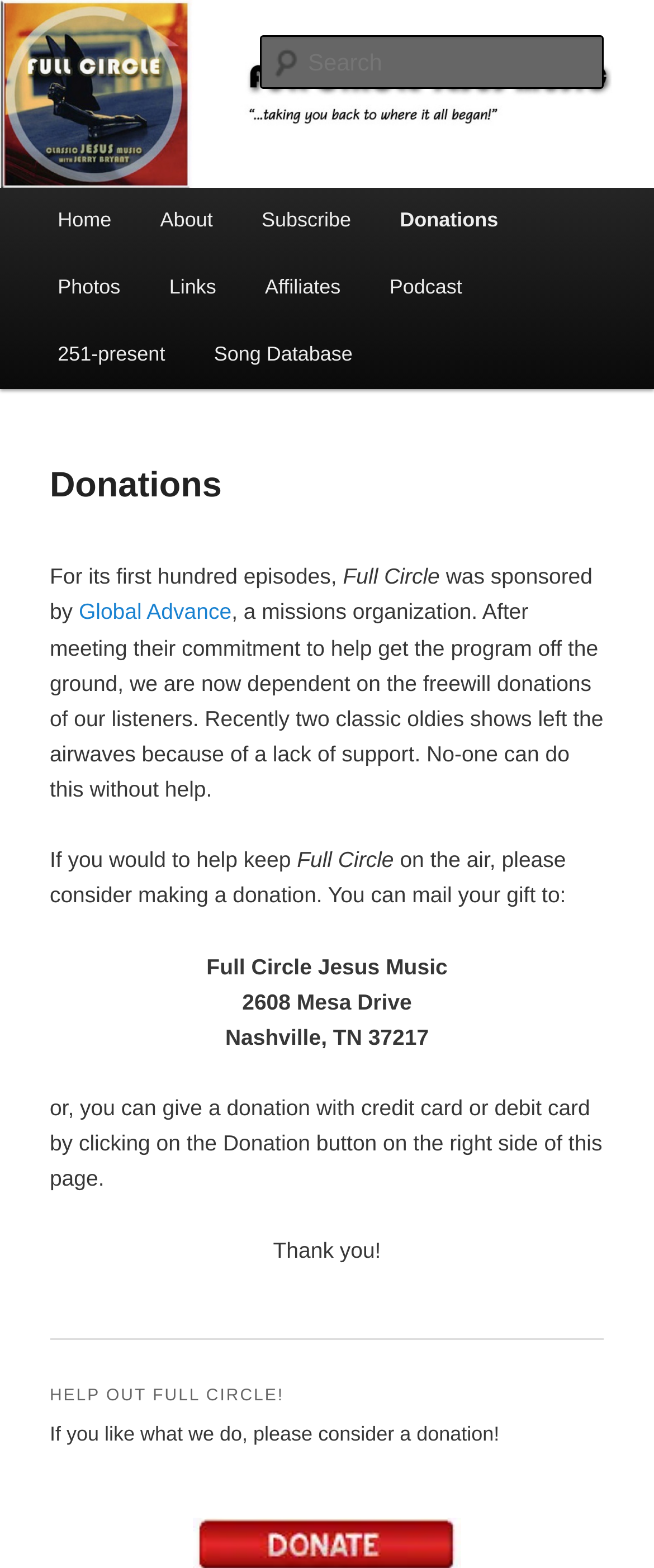Please mark the bounding box coordinates of the area that should be clicked to carry out the instruction: "Go to the home page".

[0.051, 0.12, 0.208, 0.163]